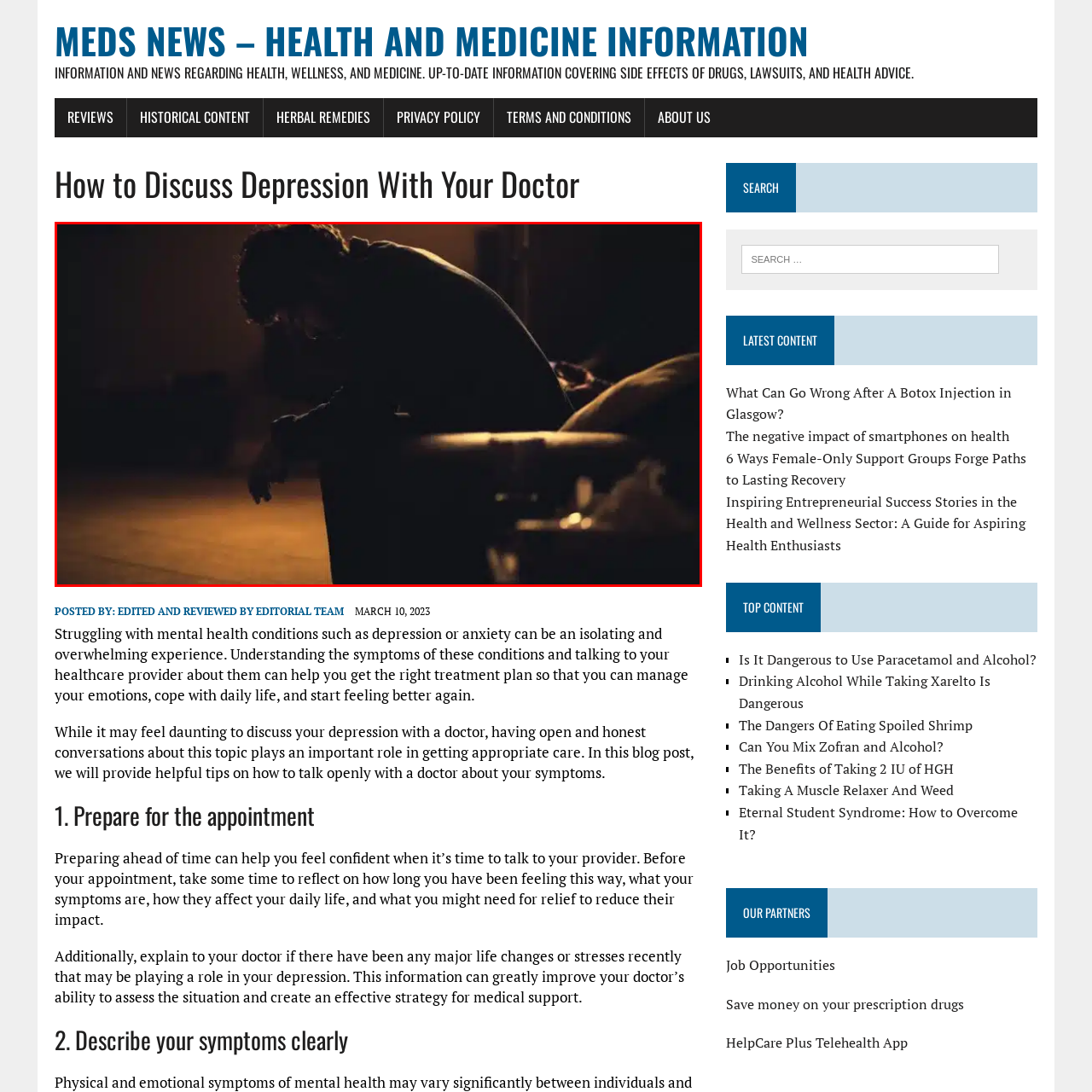Focus on the content within the red bounding box and answer this question using a single word or phrase: What is the lighting of the room?

Dimly lit